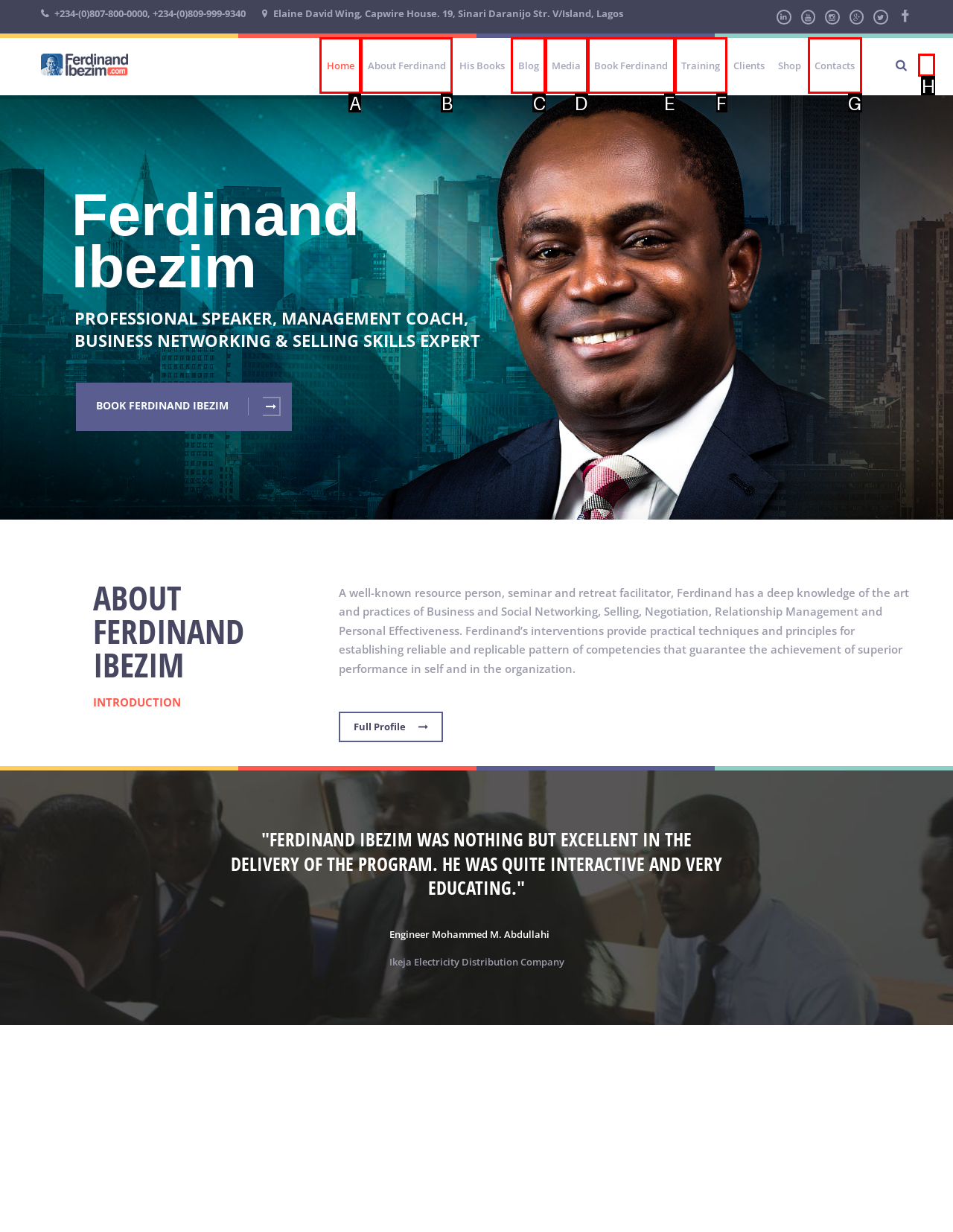Which HTML element should be clicked to complete the task: Search for Ferdinand's books? Answer with the letter of the corresponding option.

H